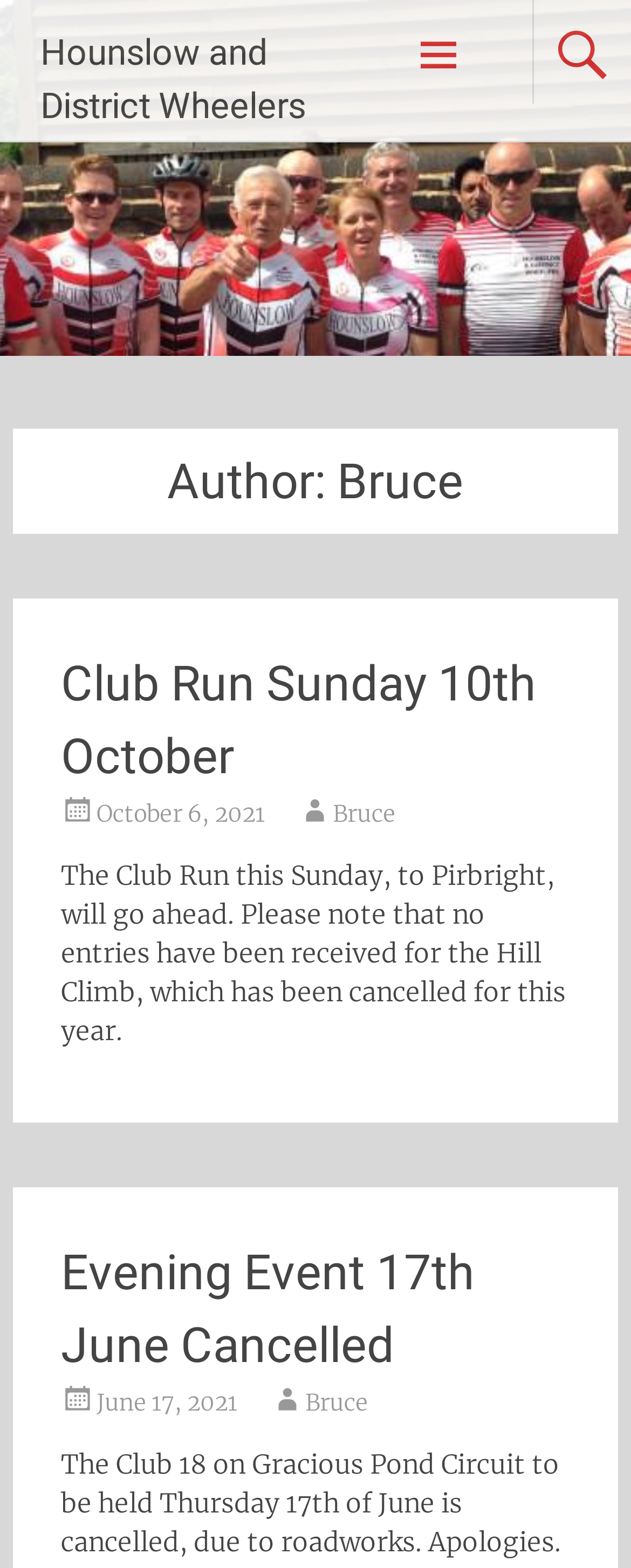Provide the bounding box coordinates of the HTML element this sentence describes: "Evening Event 17th June Cancelled". The bounding box coordinates consist of four float numbers between 0 and 1, i.e., [left, top, right, bottom].

[0.097, 0.793, 0.753, 0.876]